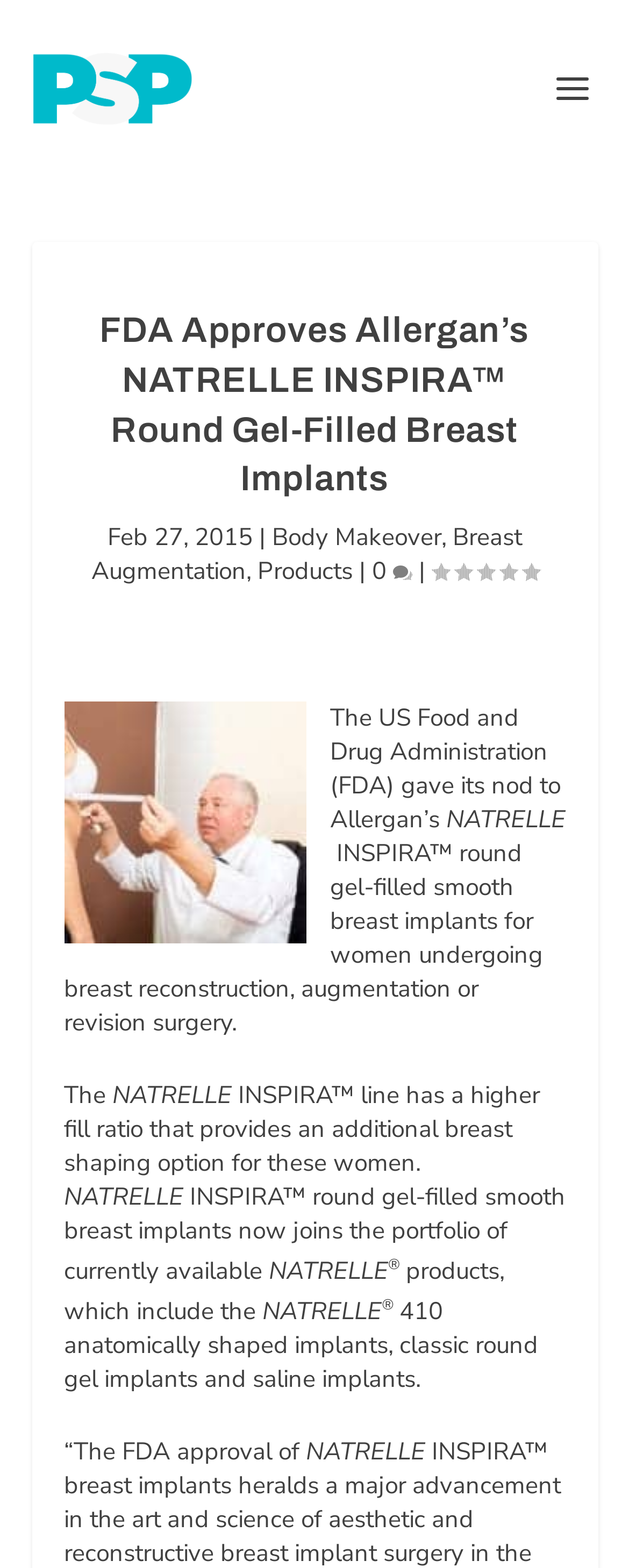Identify and provide the main heading of the webpage.

FDA Approves Allergan’s NATRELLE INSPIRA™ Round Gel-Filled Breast Implants